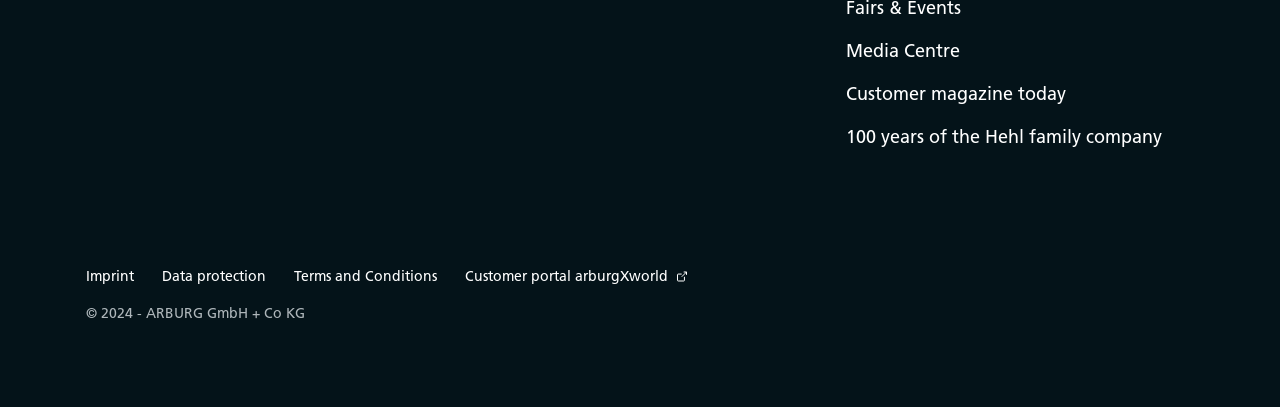Please reply to the following question using a single word or phrase: 
How many social media platforms are linked?

5